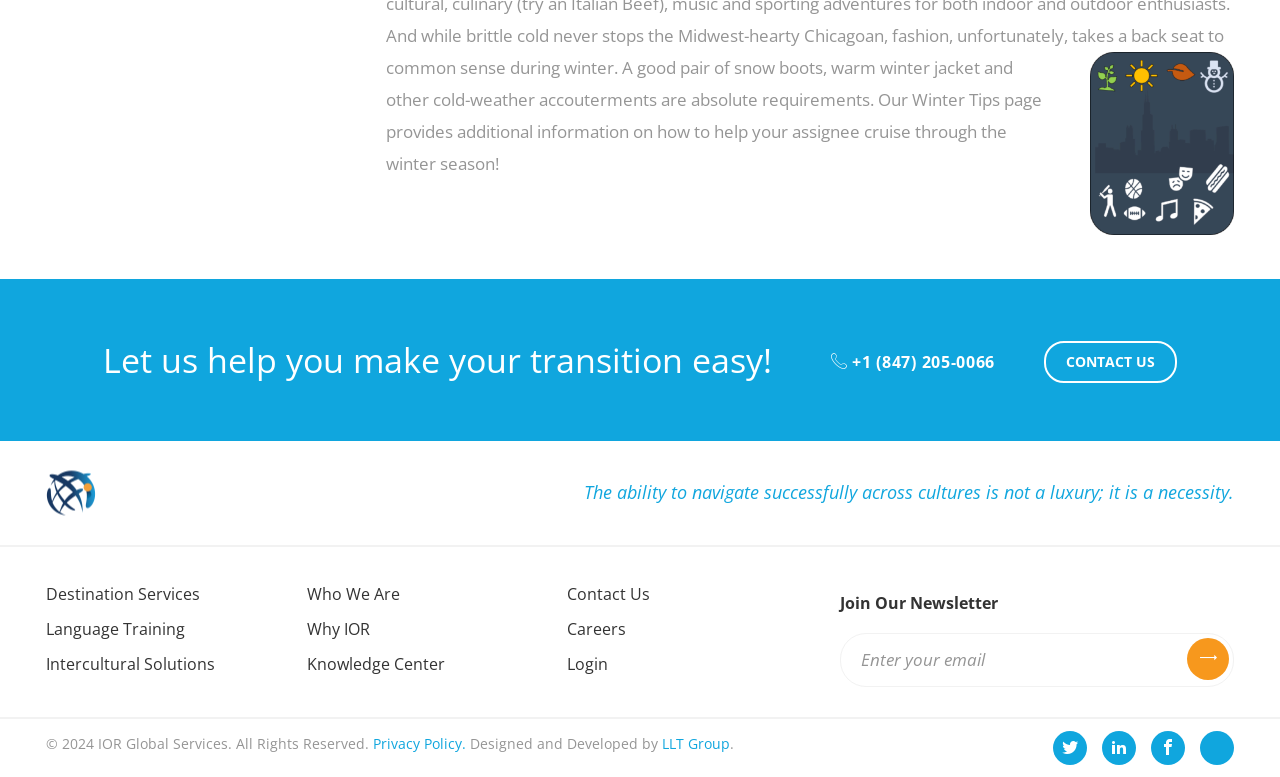Kindly provide the bounding box coordinates of the section you need to click on to fulfill the given instruction: "Click the Login button".

[0.443, 0.841, 0.475, 0.869]